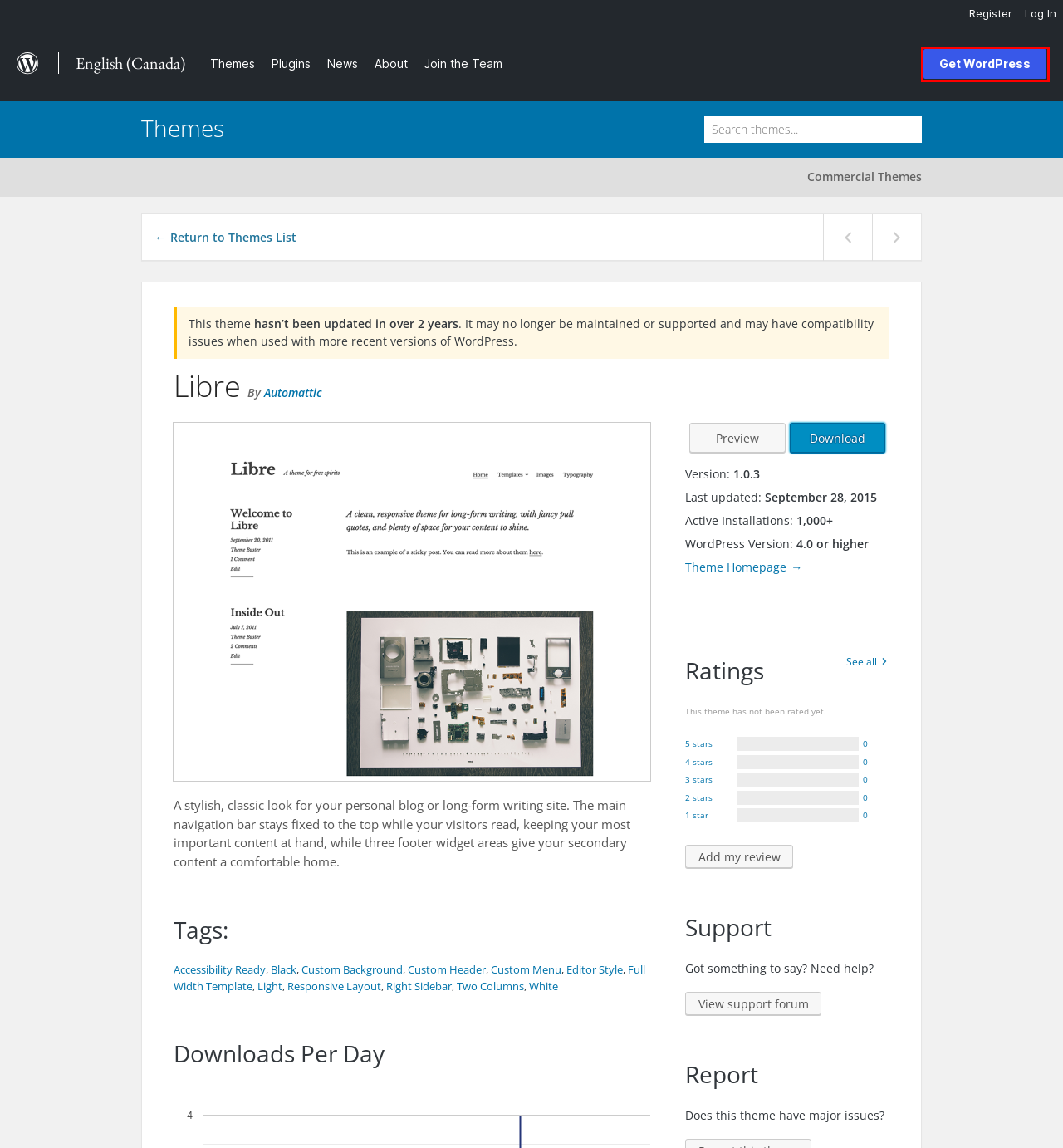You have a screenshot of a webpage with a red bounding box highlighting a UI element. Your task is to select the best webpage description that corresponds to the new webpage after clicking the element. Here are the descriptions:
A. Libre – A stylish, classic look for your personal blog or long-form writing site.
B. Commercially Supported GPL Themes | WordPress.org English (Canada)
C. WordPress Themes | WordPress.org English (Canada)
D. WordPress Plugins | WordPress.org English (Canada)
E. Blog | WordPress.org English (Canada)
F. Download | WordPress.org English (Canada)
G. Blog Tool, Publishing Platform, and CMS | WordPress.org English (Canada)
H. [Libre] Reviews | WordPress.org

F